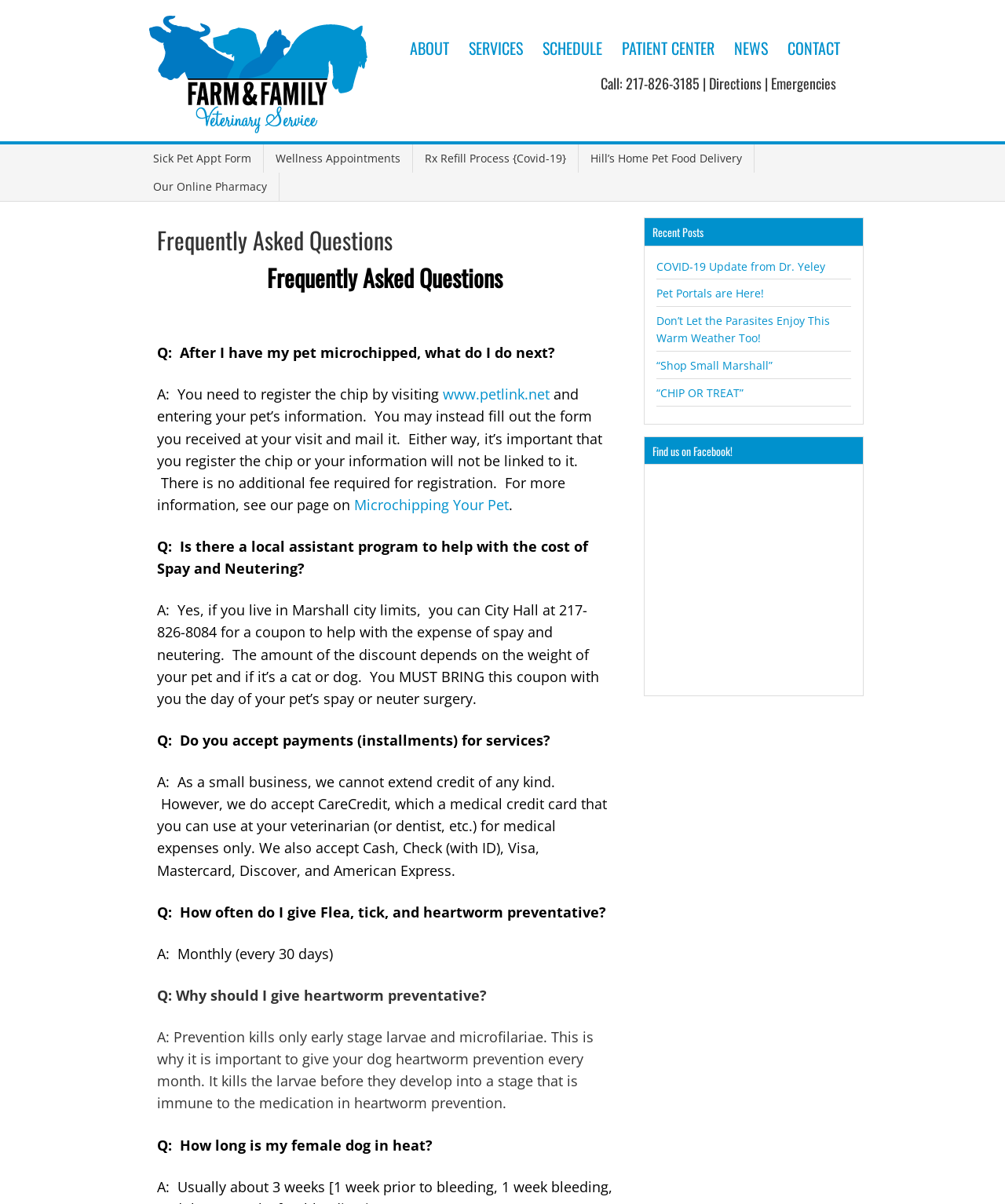Determine the bounding box coordinates of the clickable region to carry out the instruction: "Read the 'Microchipping Your Pet' article".

[0.352, 0.411, 0.506, 0.427]